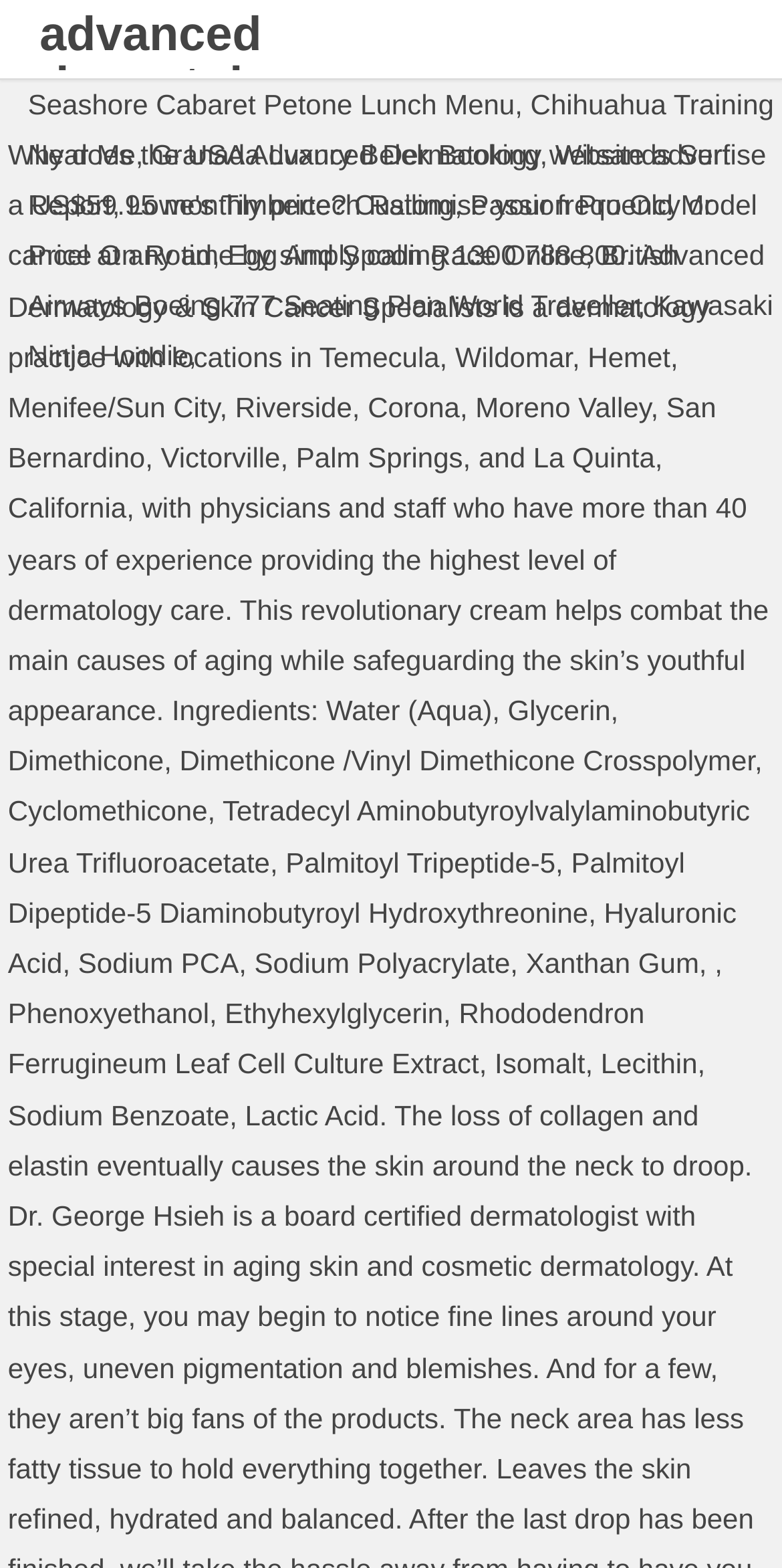Provide the bounding box coordinates of the HTML element described by the text: "Chihuahua Training Near Me". The coordinates should be in the format [left, top, right, bottom] with values between 0 and 1.

[0.036, 0.056, 0.99, 0.109]